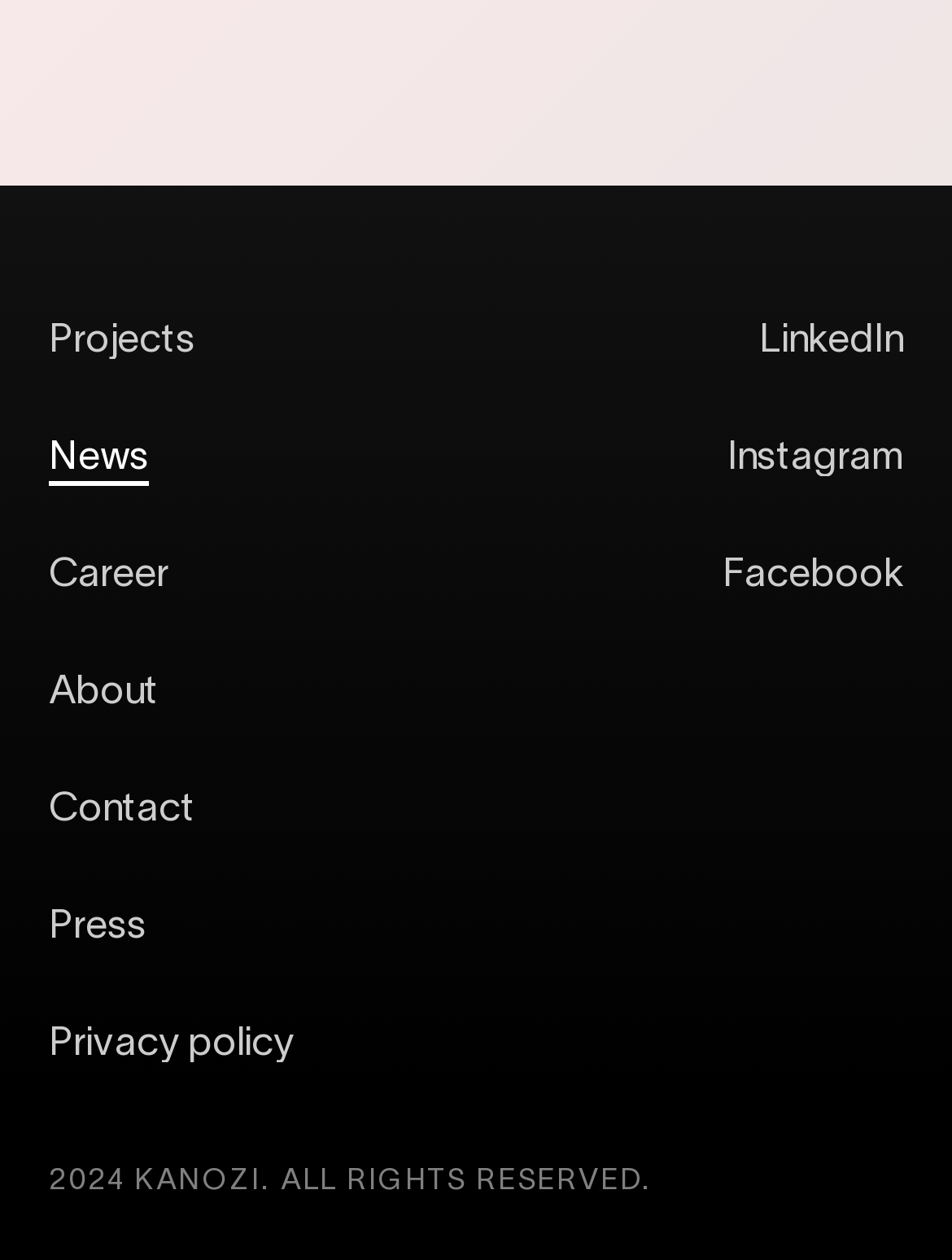What is the last link in the main navigation menu?
Using the image, respond with a single word or phrase.

Privacy policy